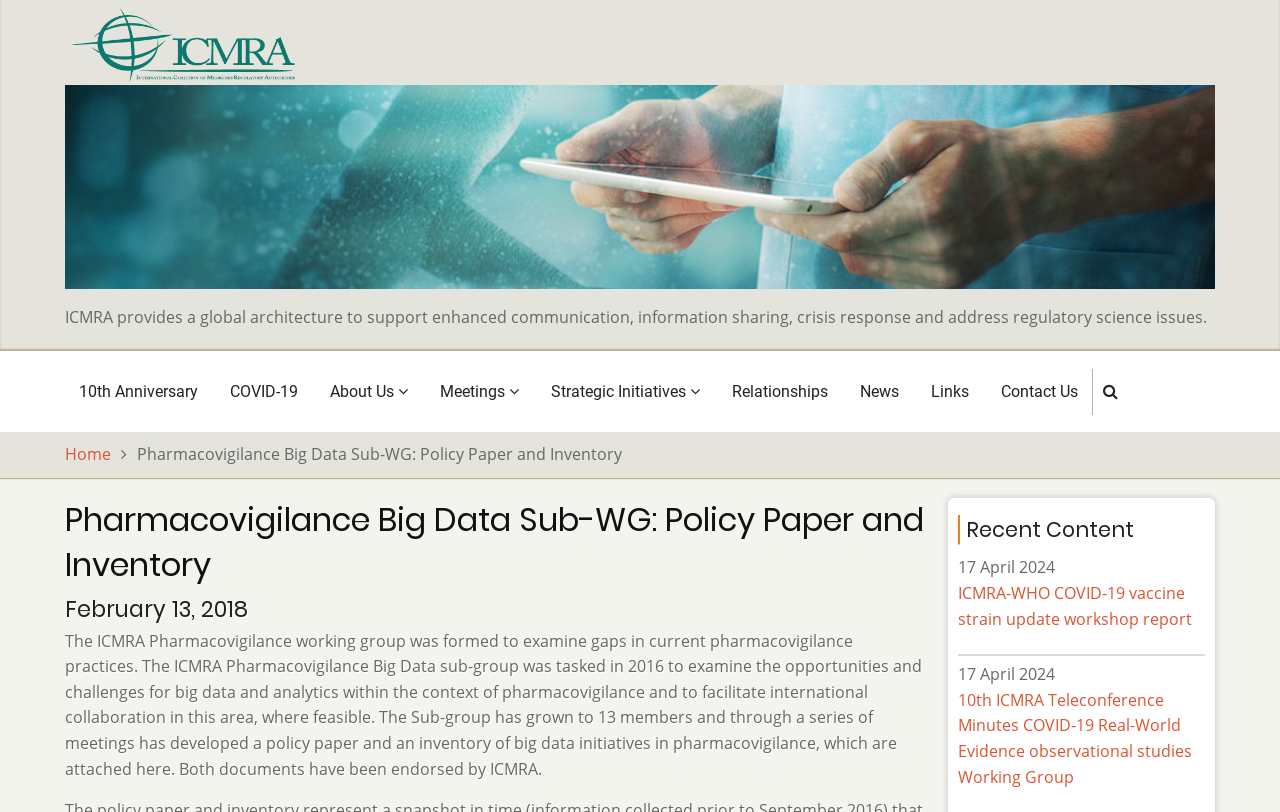Provide a short answer using a single word or phrase for the following question: 
How many links are there in the main navigation?

10